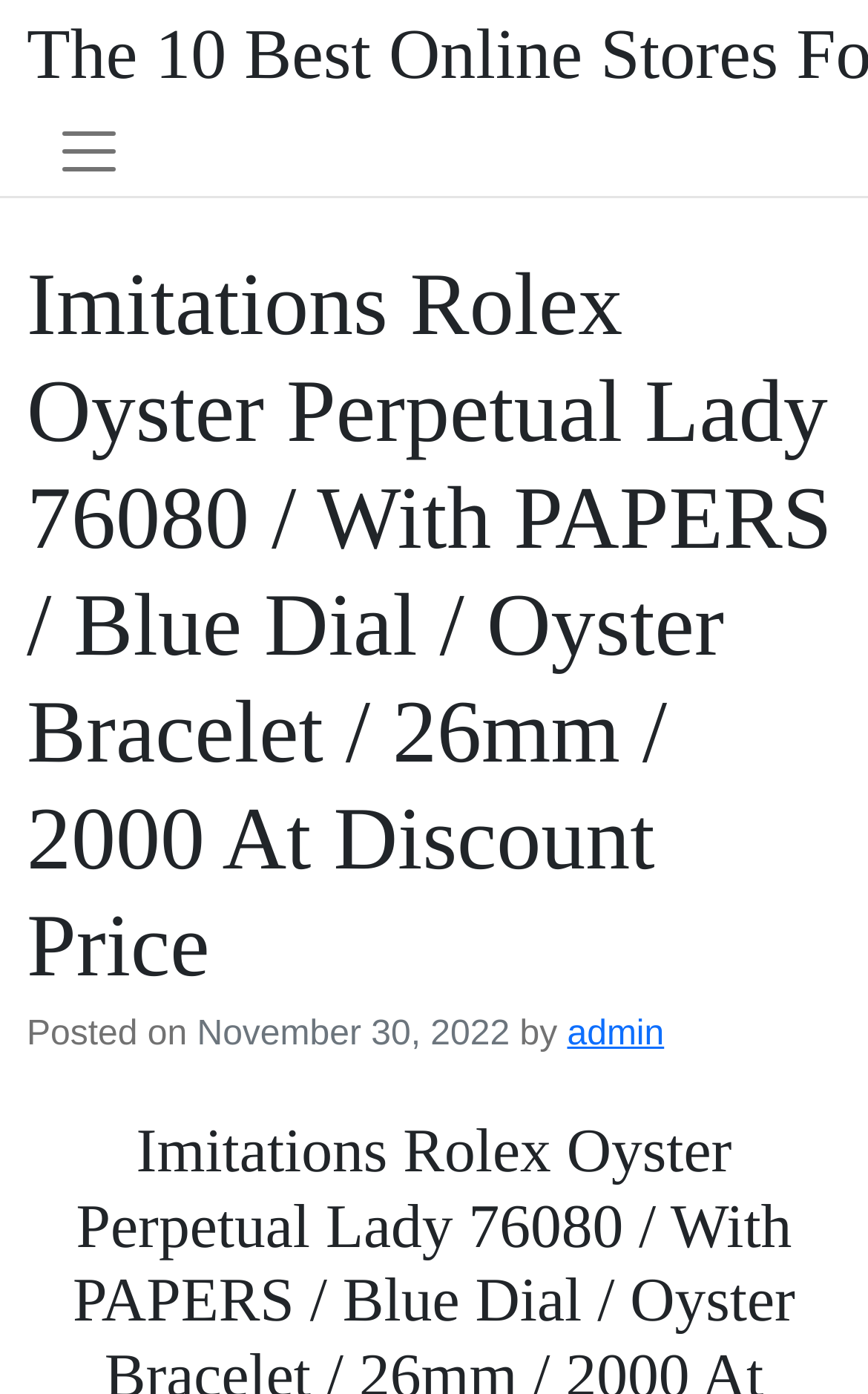What is the size of the watch?
Provide a thorough and detailed answer to the question.

The webpage heading specifies the size of the watch as 26mm, which is a key feature of the Rolex Oyster Perpetual Lady watch being described.